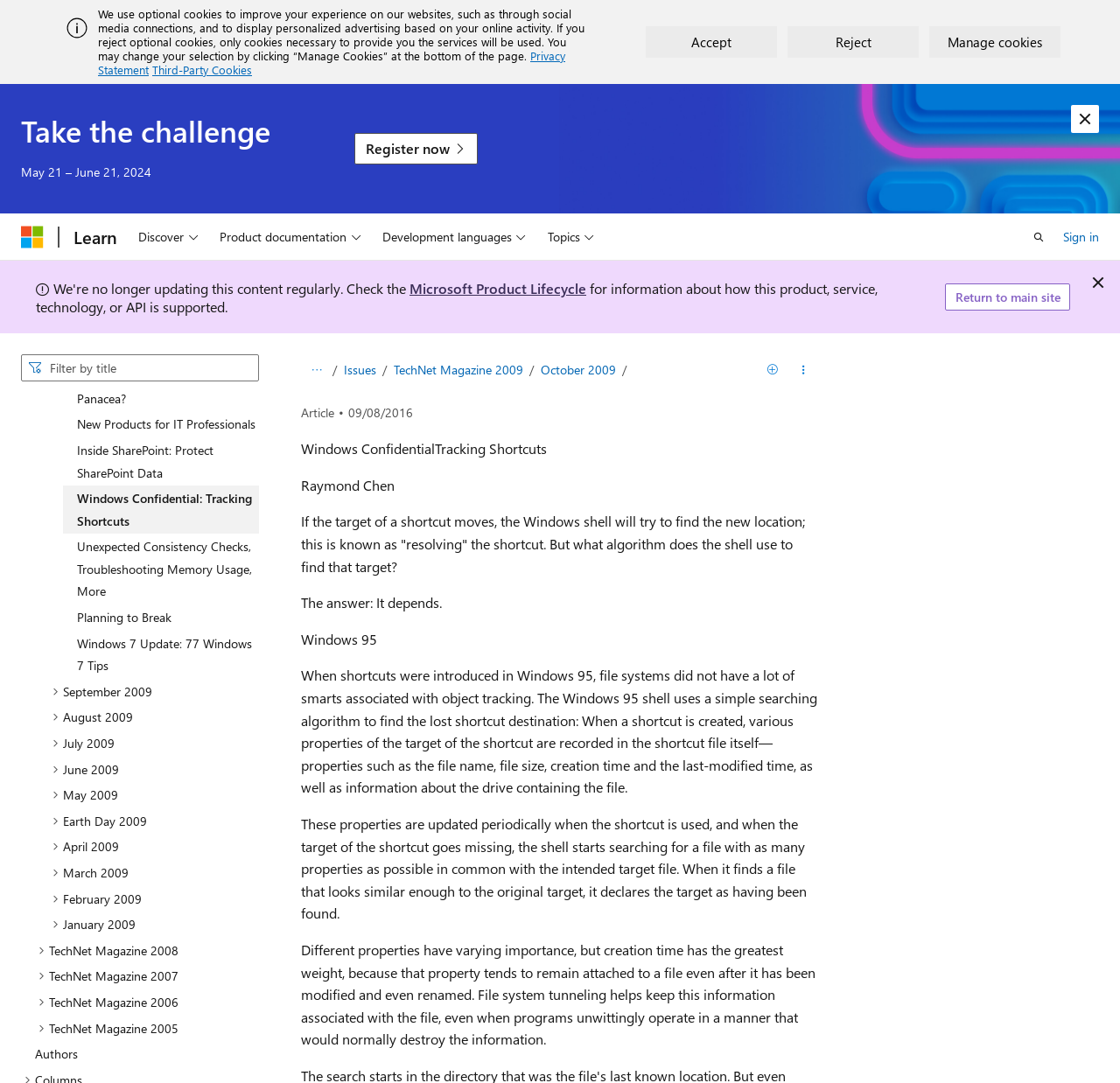Highlight the bounding box coordinates of the element that should be clicked to carry out the following instruction: "Register now". The coordinates must be given as four float numbers ranging from 0 to 1, i.e., [left, top, right, bottom].

[0.316, 0.123, 0.427, 0.152]